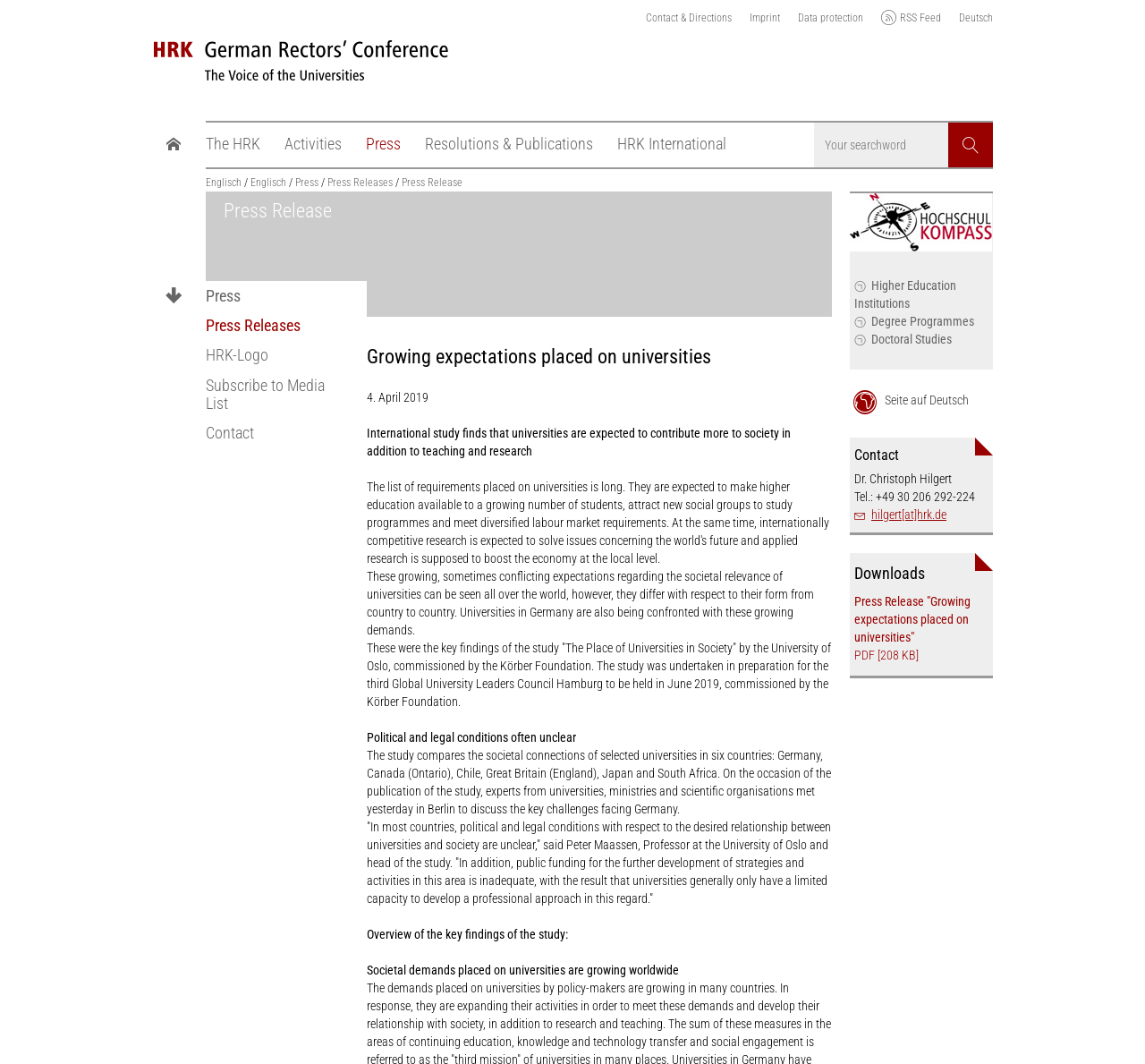Find the bounding box coordinates for the element that must be clicked to complete the instruction: "Subscribe to the media list". The coordinates should be four float numbers between 0 and 1, indicated as [left, top, right, bottom].

[0.133, 0.348, 0.312, 0.393]